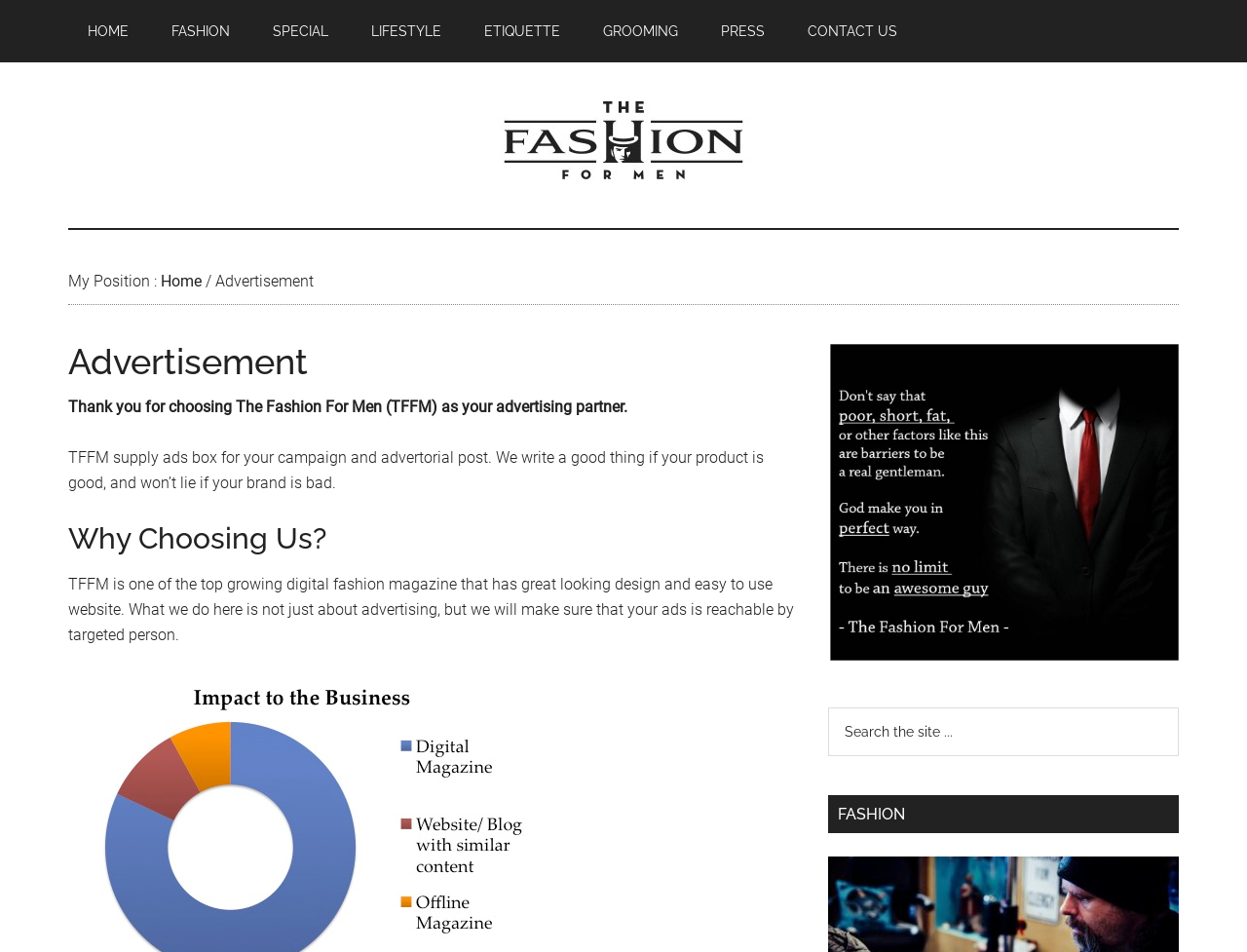Please specify the bounding box coordinates of the clickable region to carry out the following instruction: "Go to The Fashion For Men". The coordinates should be four float numbers between 0 and 1, in the format [left, top, right, bottom].

[0.055, 0.106, 0.945, 0.199]